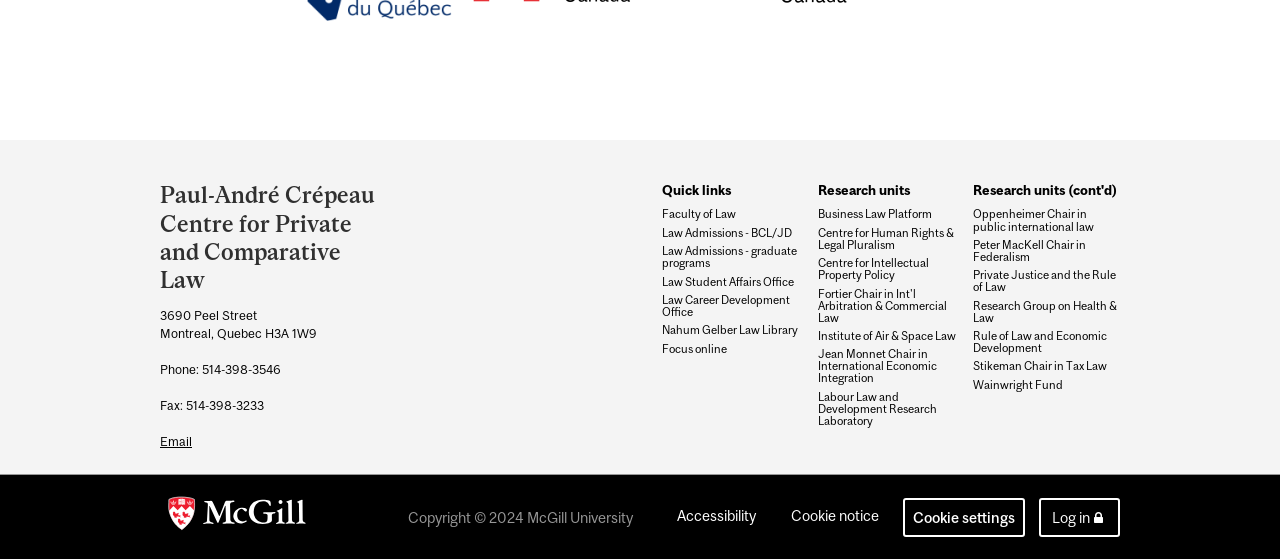Answer this question in one word or a short phrase: What is the address of the Paul-André Crépeau Centre?

3690 Peel Street